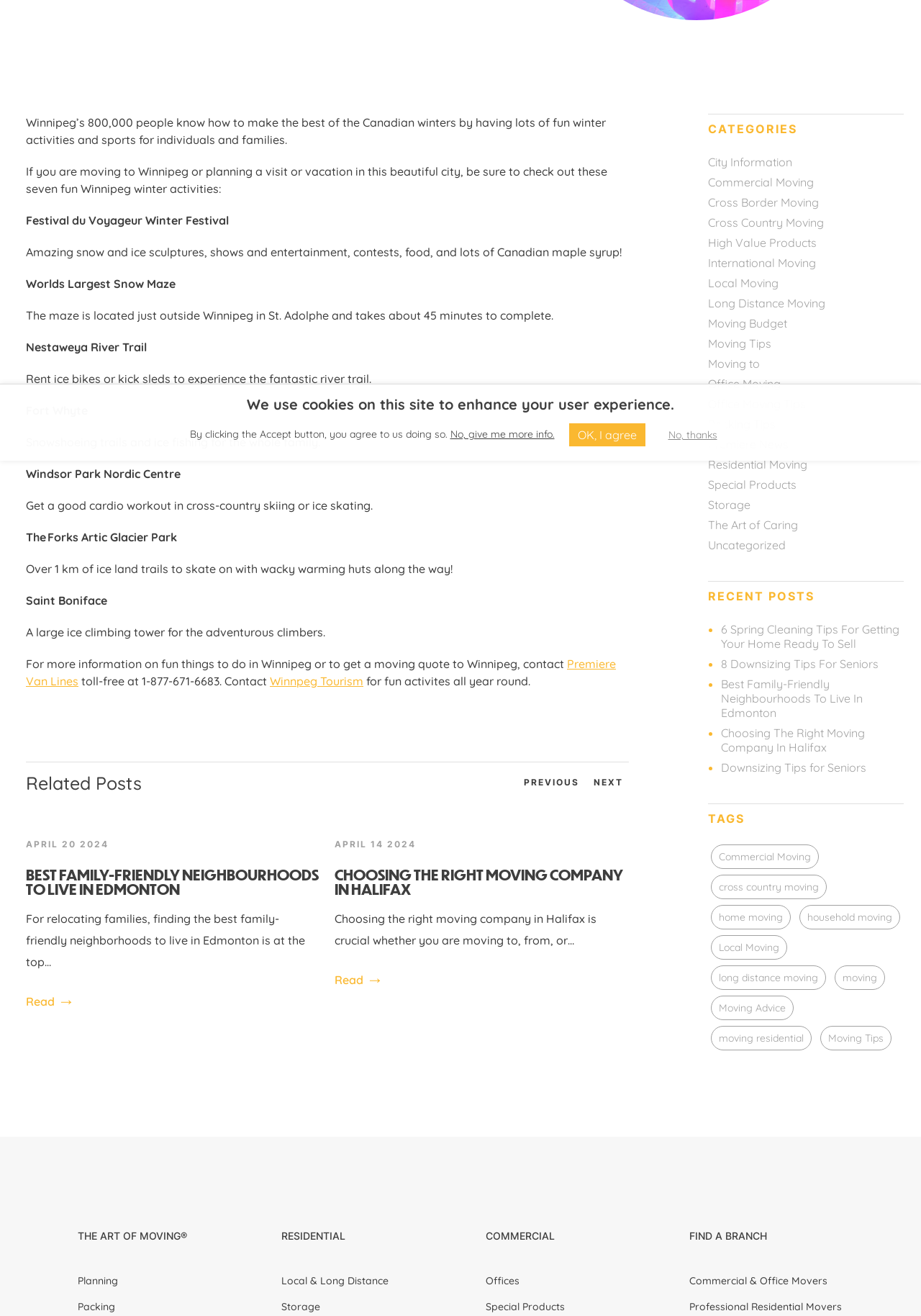Please locate the UI element described by "Real Estate" and provide its bounding box coordinates.

None